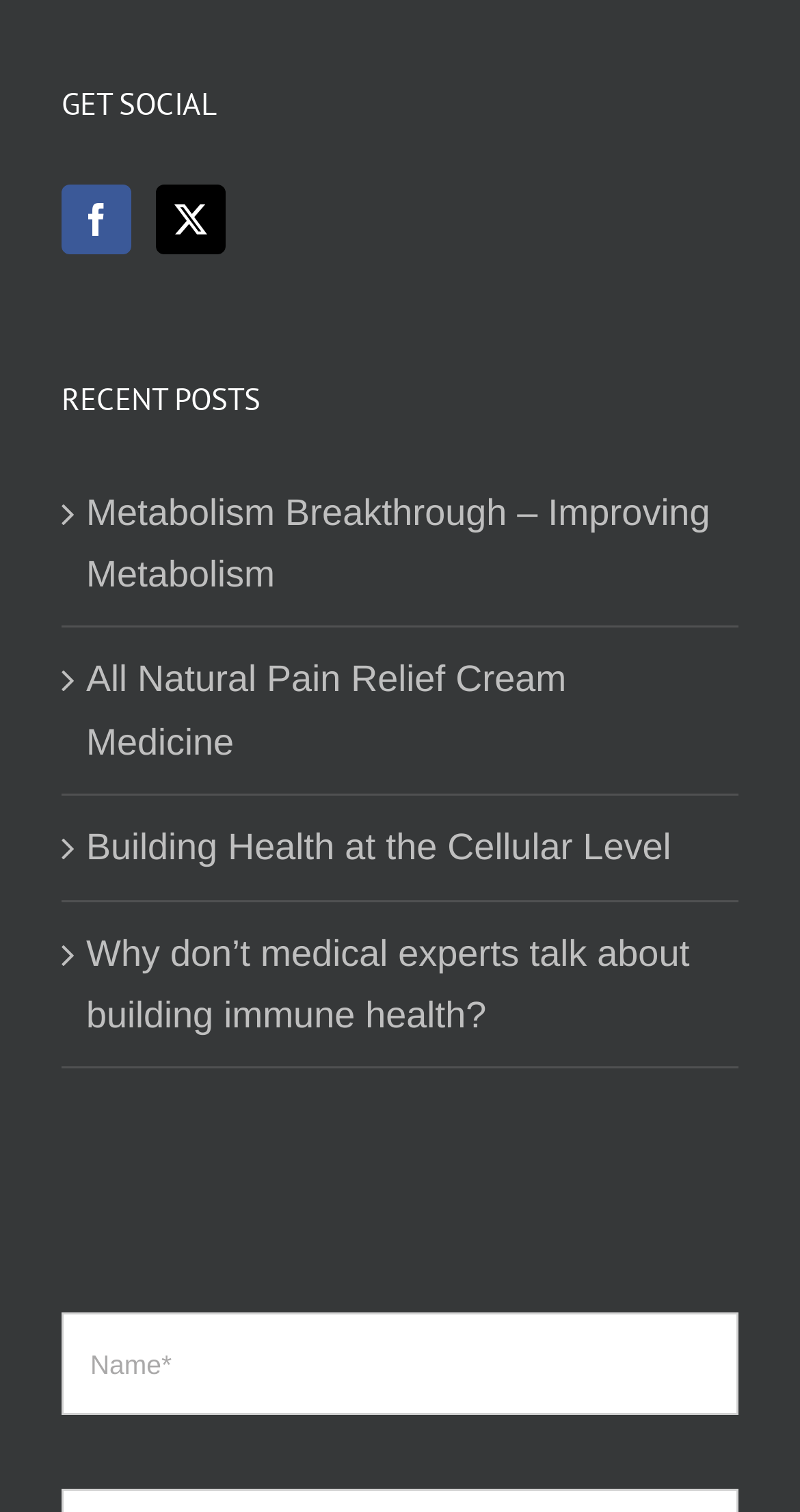Find the bounding box coordinates for the HTML element specified by: "$0.00 0 Cart".

None